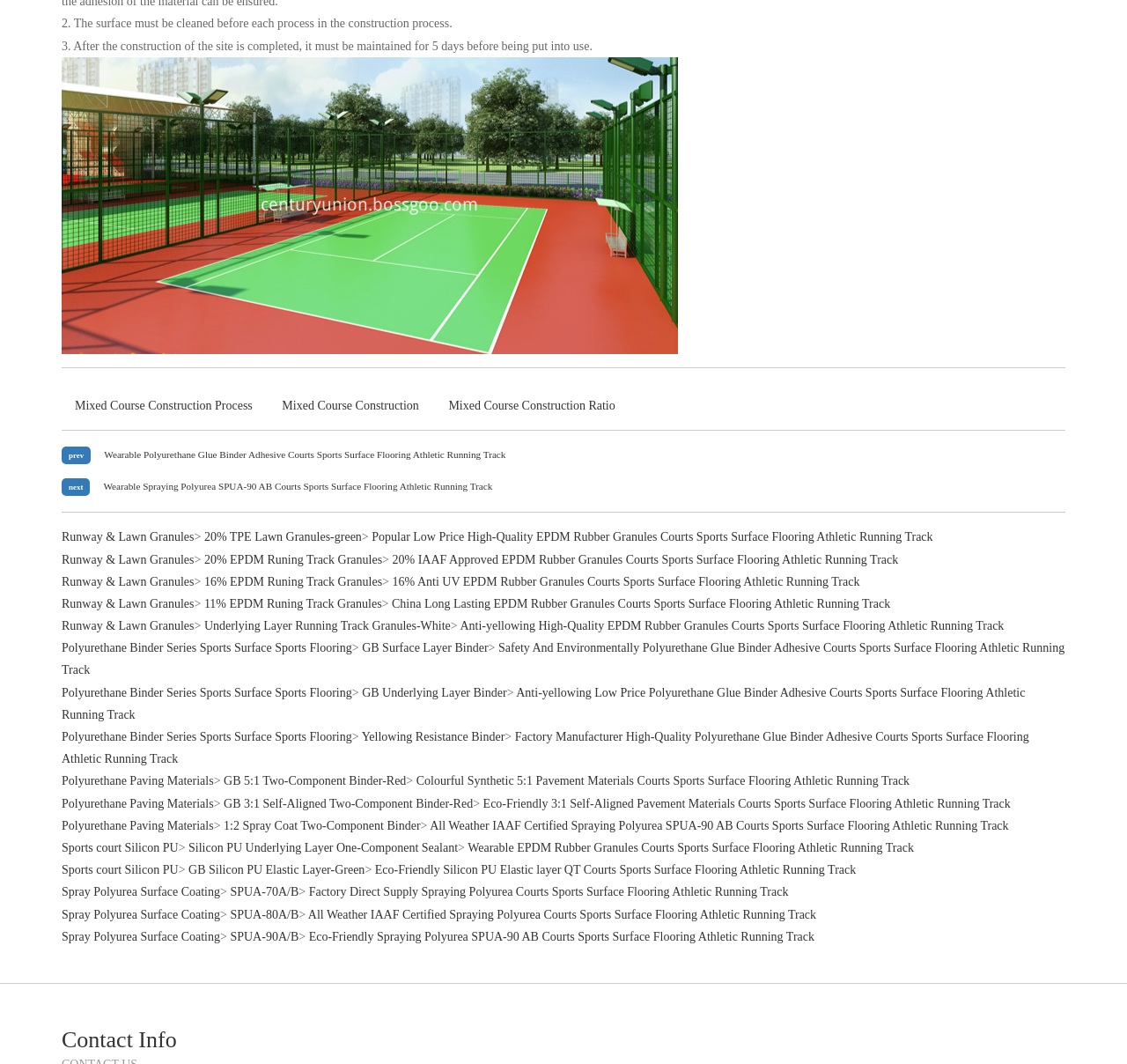Please identify the bounding box coordinates of the area I need to click to accomplish the following instruction: "Learn about 'Polyurethane Binder Series Sports Surface Sports Flooring'".

[0.055, 0.603, 0.312, 0.615]